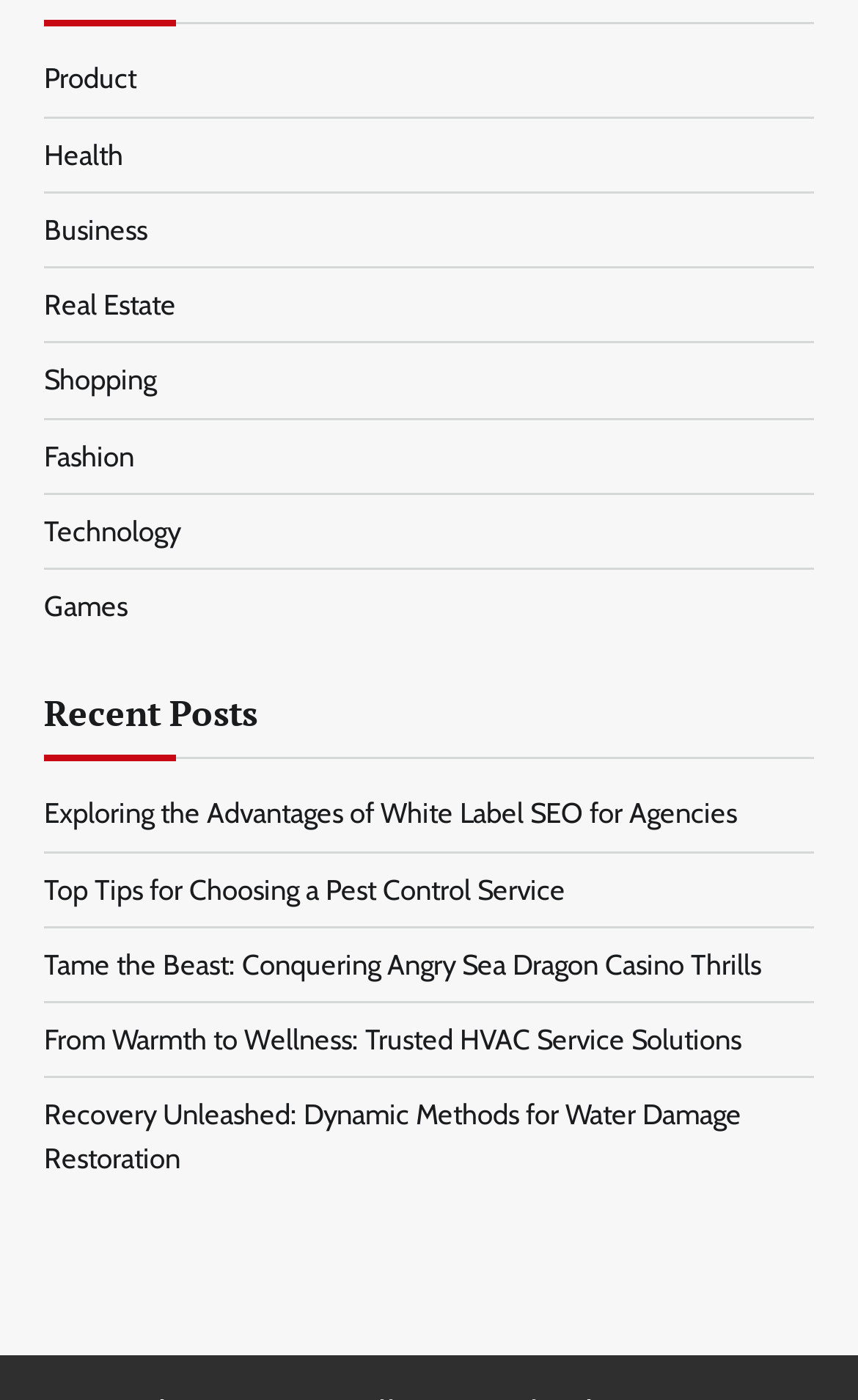How many posts are listed under 'Recent Posts'?
Based on the image, answer the question with as much detail as possible.

I counted the number of links under the 'Recent Posts' heading, which are 5 in total, including 'Exploring the Advantages of White Label SEO for Agencies', 'Top Tips for Choosing a Pest Control Service', and so on.